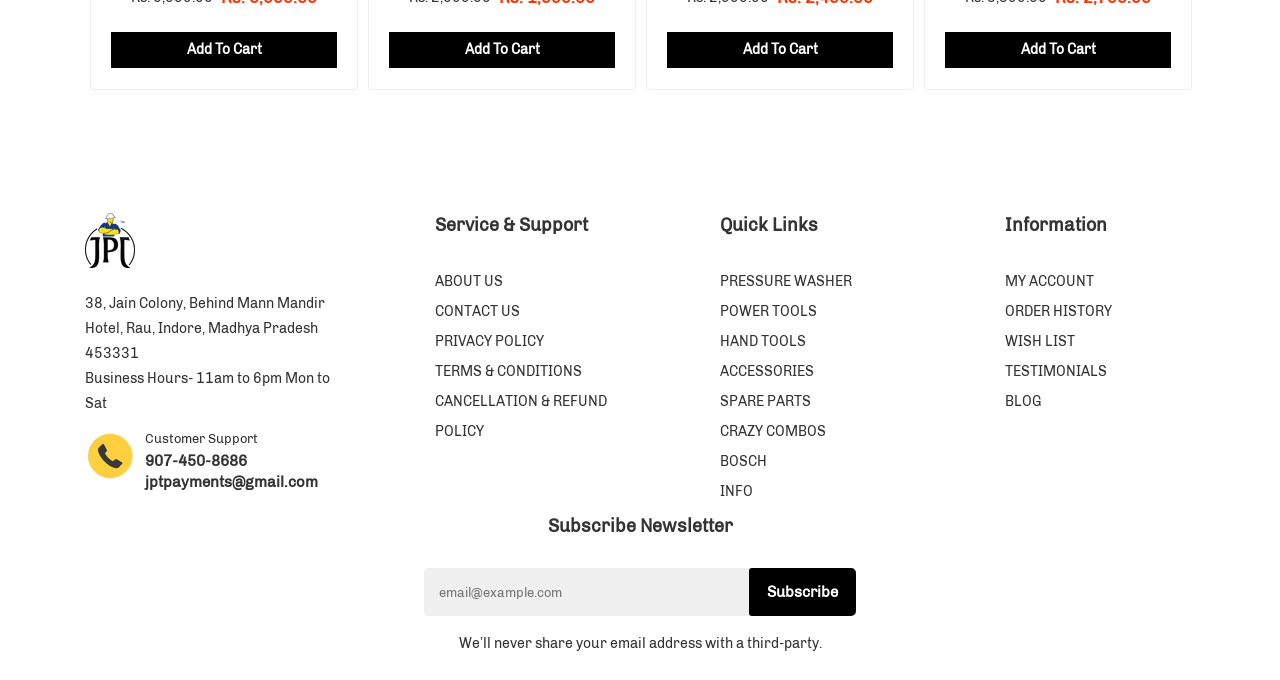Please provide a comprehensive answer to the question based on the screenshot: How many 'Add To Cart' links are there on the page?

I counted the number of 'Add To Cart' links by looking at the link elements with the text 'Add To Cart' and found that there are four of them, located at coordinates [0.087, 0.047, 0.263, 0.099], [0.304, 0.047, 0.48, 0.099], [0.521, 0.047, 0.698, 0.099], and [0.738, 0.047, 0.915, 0.099].